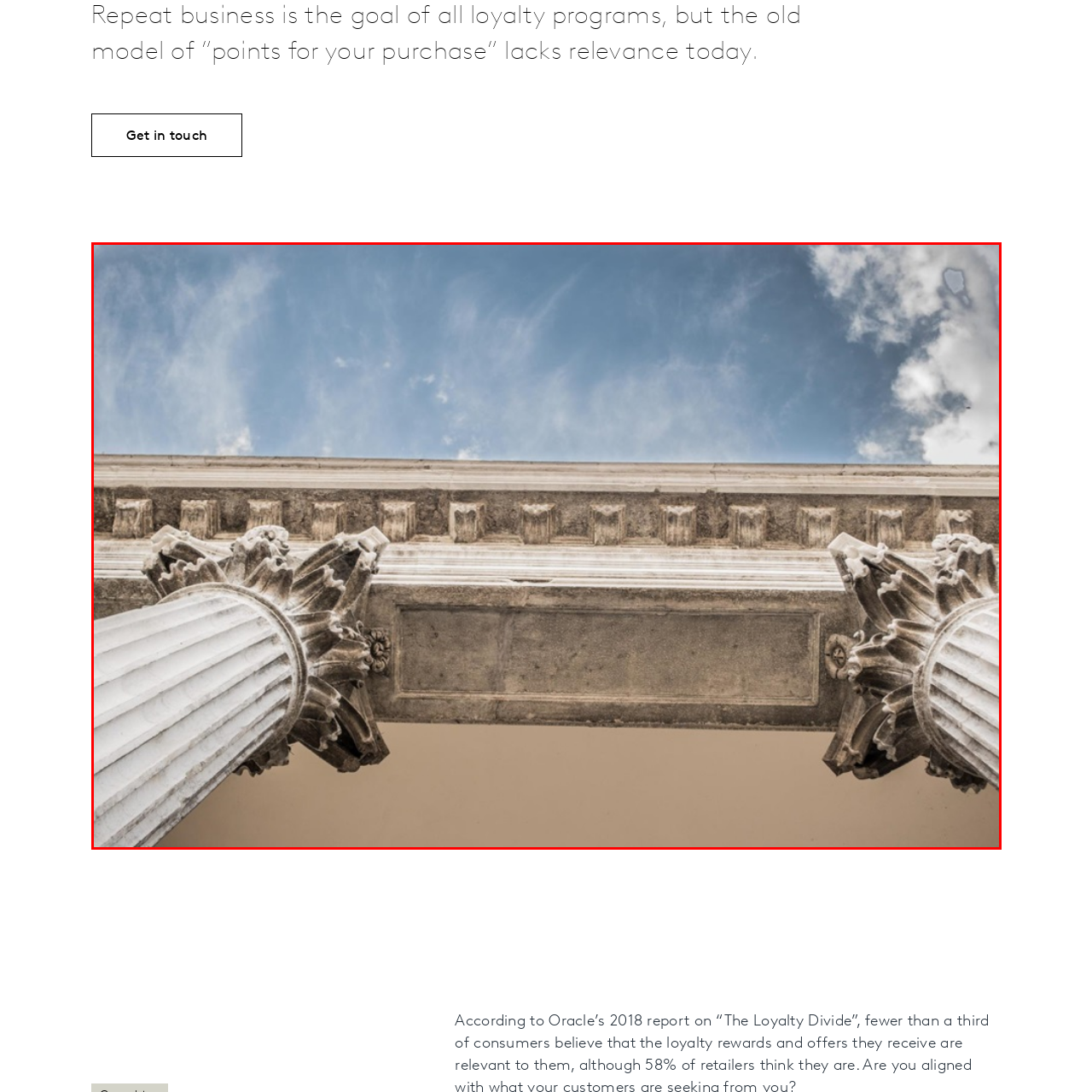Provide a comprehensive description of the image contained within the red rectangle.

The image captures a striking view of classical architecture, showcasing intricately designed stone columns that rise majestically towards the sky. The perspective is from below, emphasizing the detailed carvings on the capital of each column, alongside the ornate molding above. Illuminated by natural light, the columns feature a combination of smooth and textured surfaces, adding depth to the visual composition. Above them, a blue sky dotted with soft, white clouds enhances the overall tranquil ambiance, while the historical elements suggest a timeless elegance that invites reflection on the artistry of architectural design.